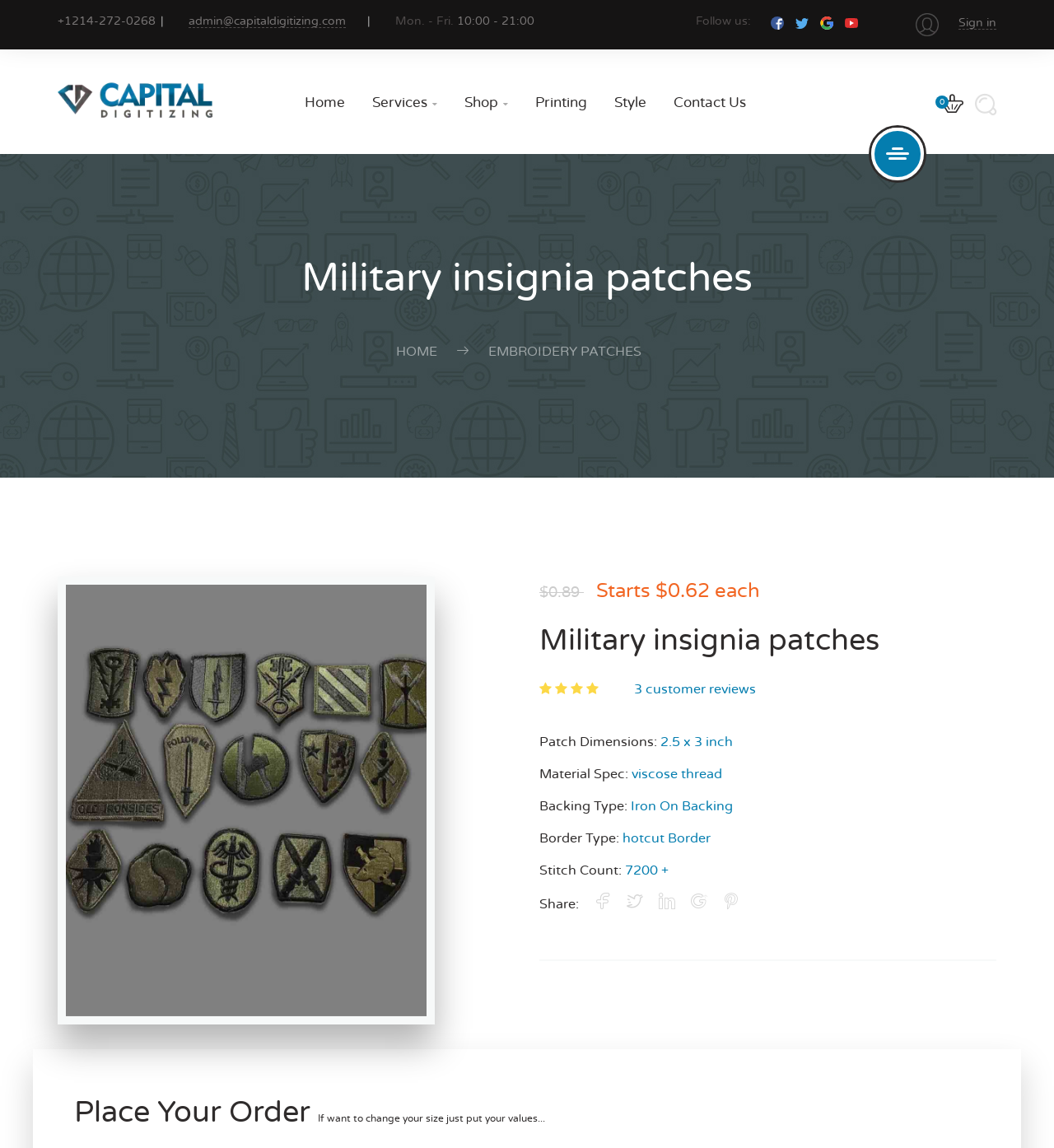What is the material specification of the patches?
Please use the image to deliver a detailed and complete answer.

I found the material specification by looking at the product details section, where the specifications are usually displayed. The material specification is written in a link element as 'viscose thread'.